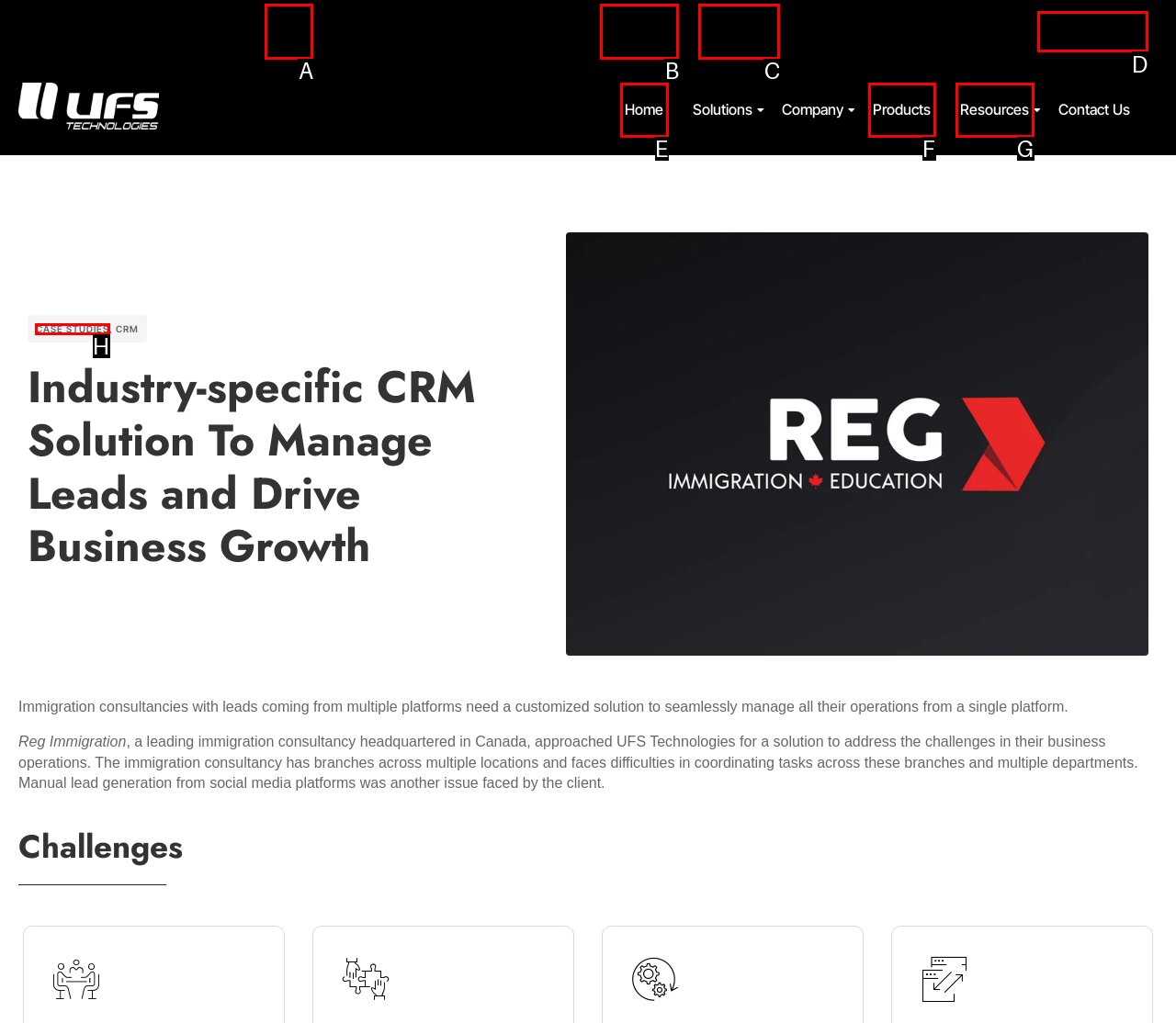Select the appropriate HTML element that needs to be clicked to finish the task: Click on CASE STUDIES
Reply with the letter of the chosen option.

H